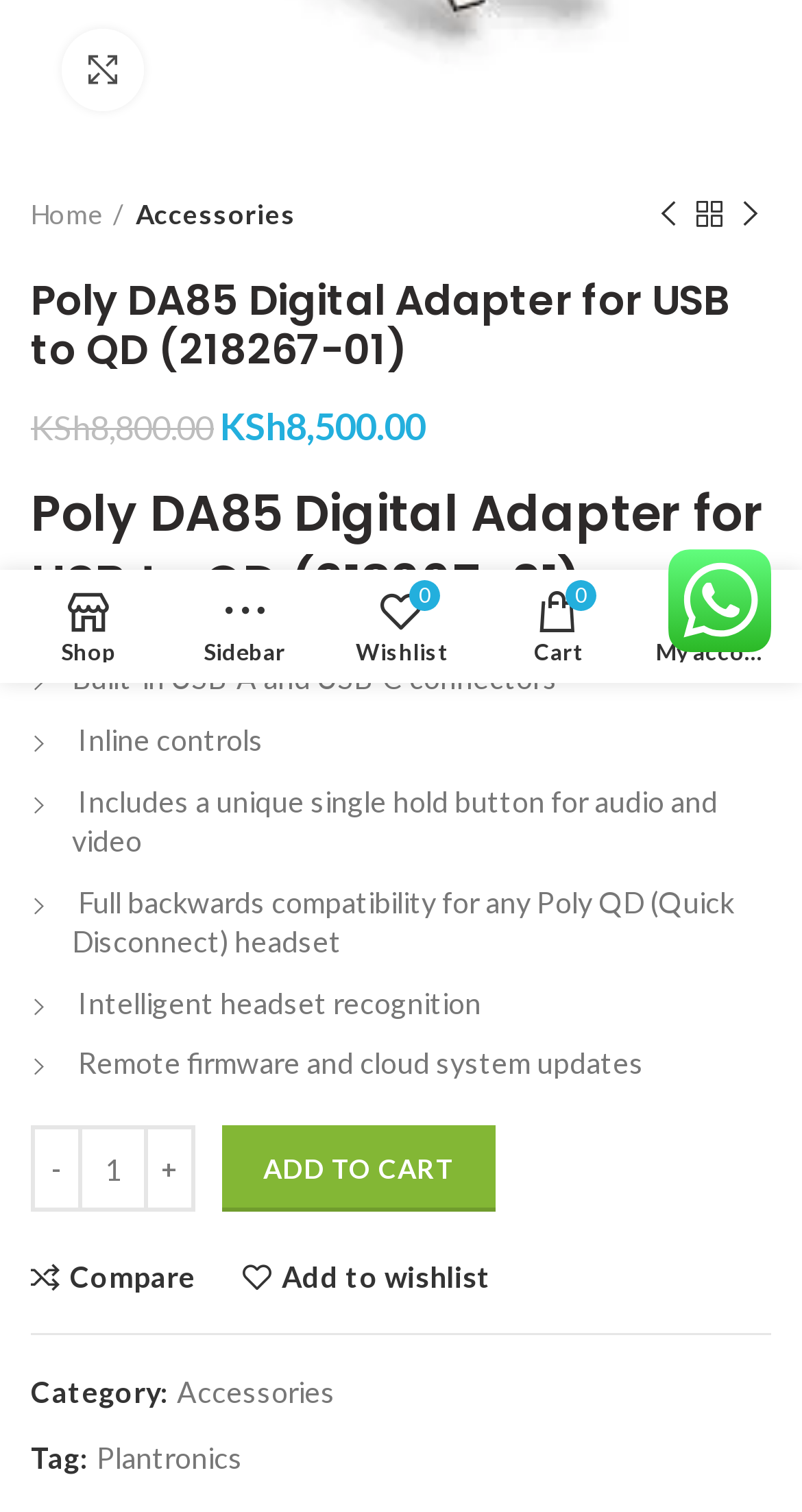Extract the bounding box coordinates for the UI element described by the text: "Previous product". The coordinates should be in the form of [left, top, right, bottom] with values between 0 and 1.

[0.808, 0.127, 0.859, 0.154]